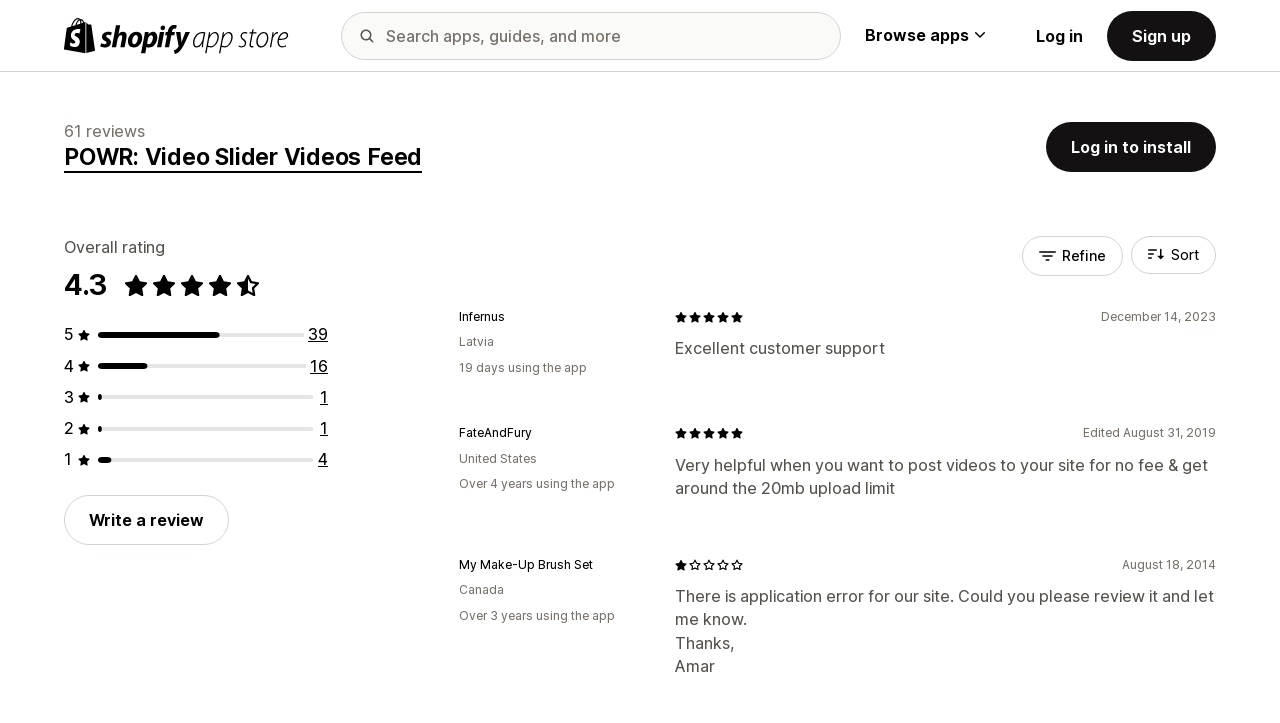Identify the bounding box coordinates of the clickable region necessary to fulfill the following instruction: "Write a review". The bounding box coordinates should be four float numbers between 0 and 1, i.e., [left, top, right, bottom].

[0.05, 0.685, 0.179, 0.754]